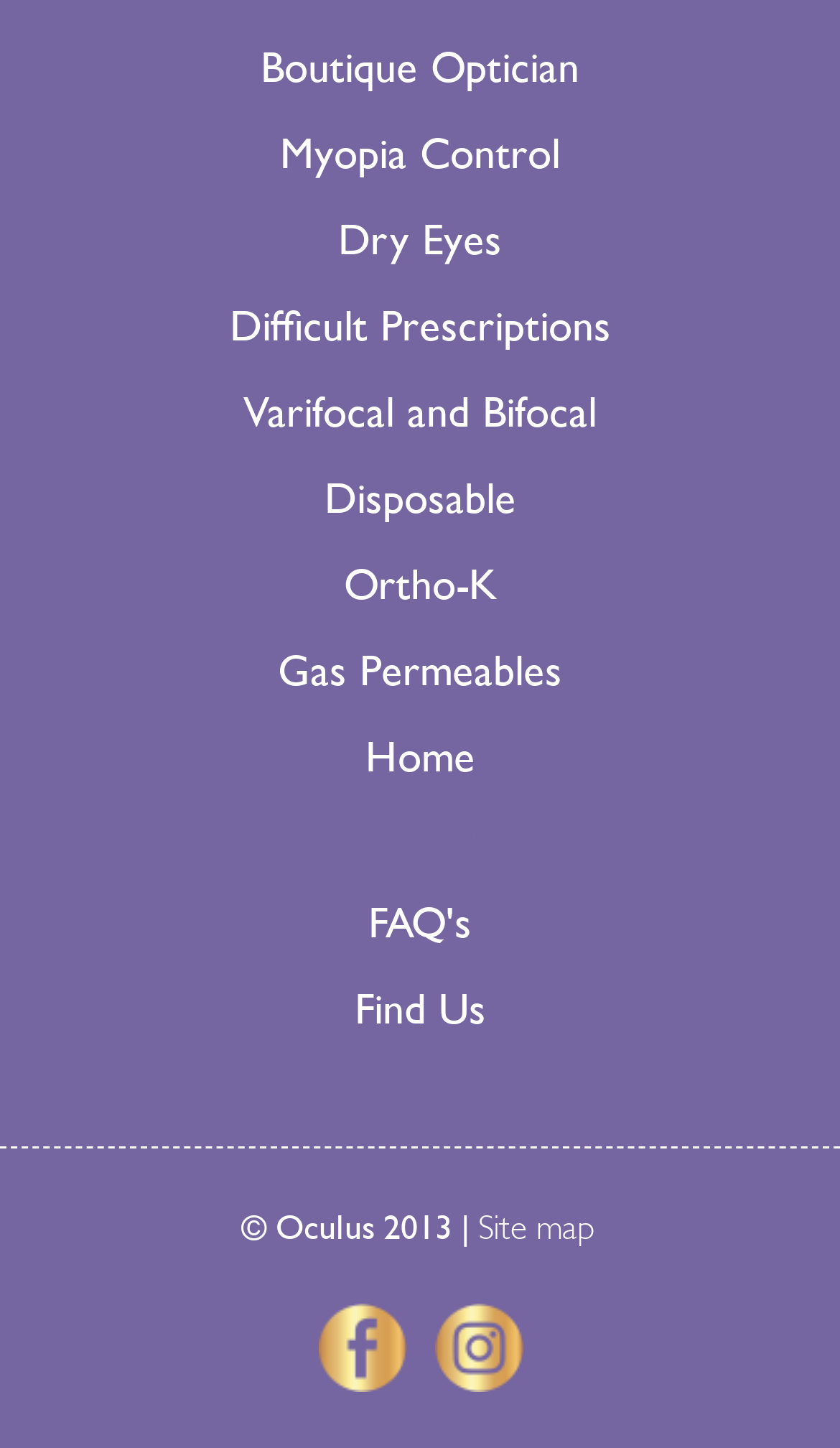What is the last link in the navigation menu?
Use the information from the screenshot to give a comprehensive response to the question.

I looked at the navigation menu and found that the last link is 'FAQ's', which is located at the bottom of the menu.